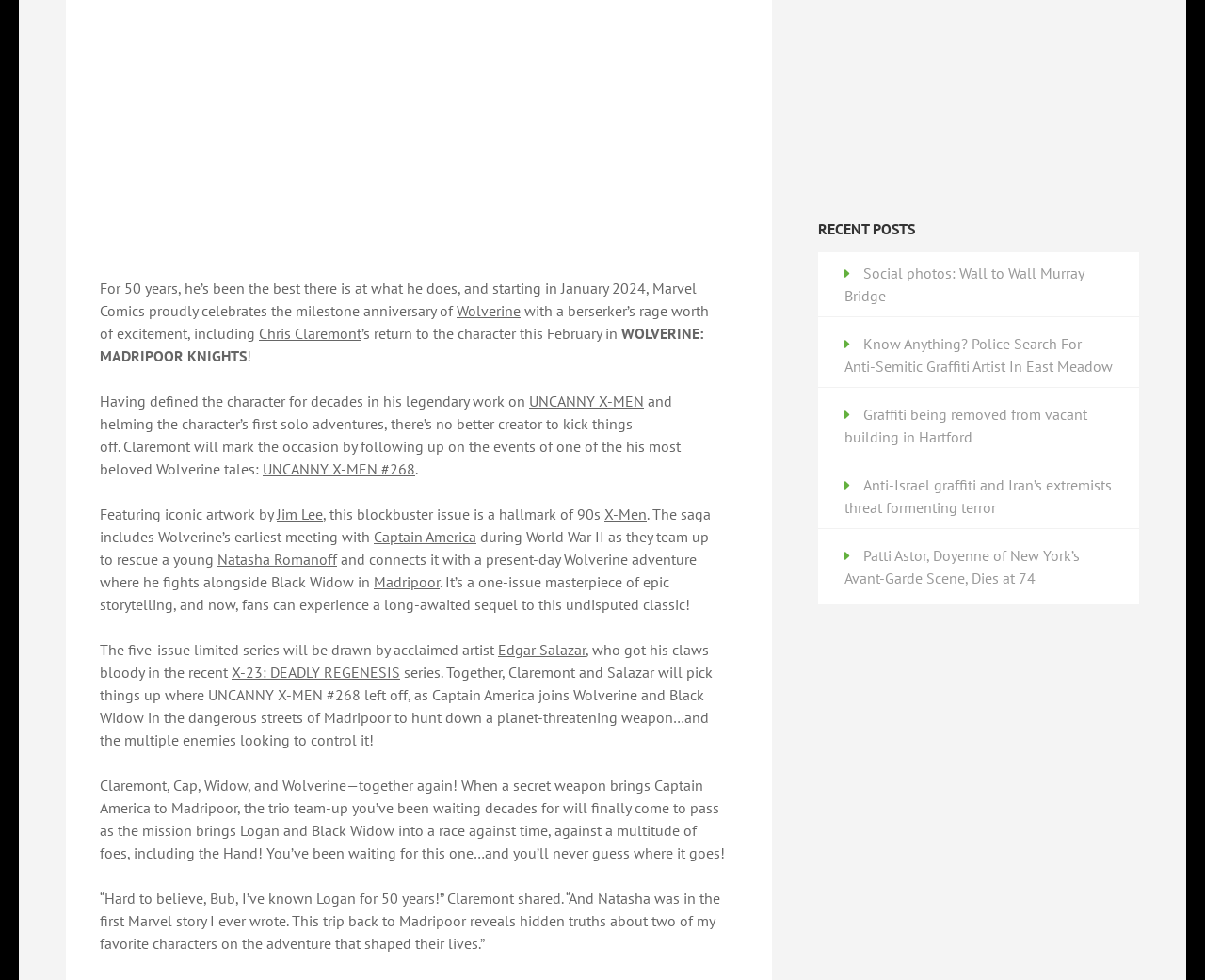Locate the UI element described as follows: "LIVING ON BOWEN". Return the bounding box coordinates as four float numbers between 0 and 1 in the order [left, top, right, bottom].

None